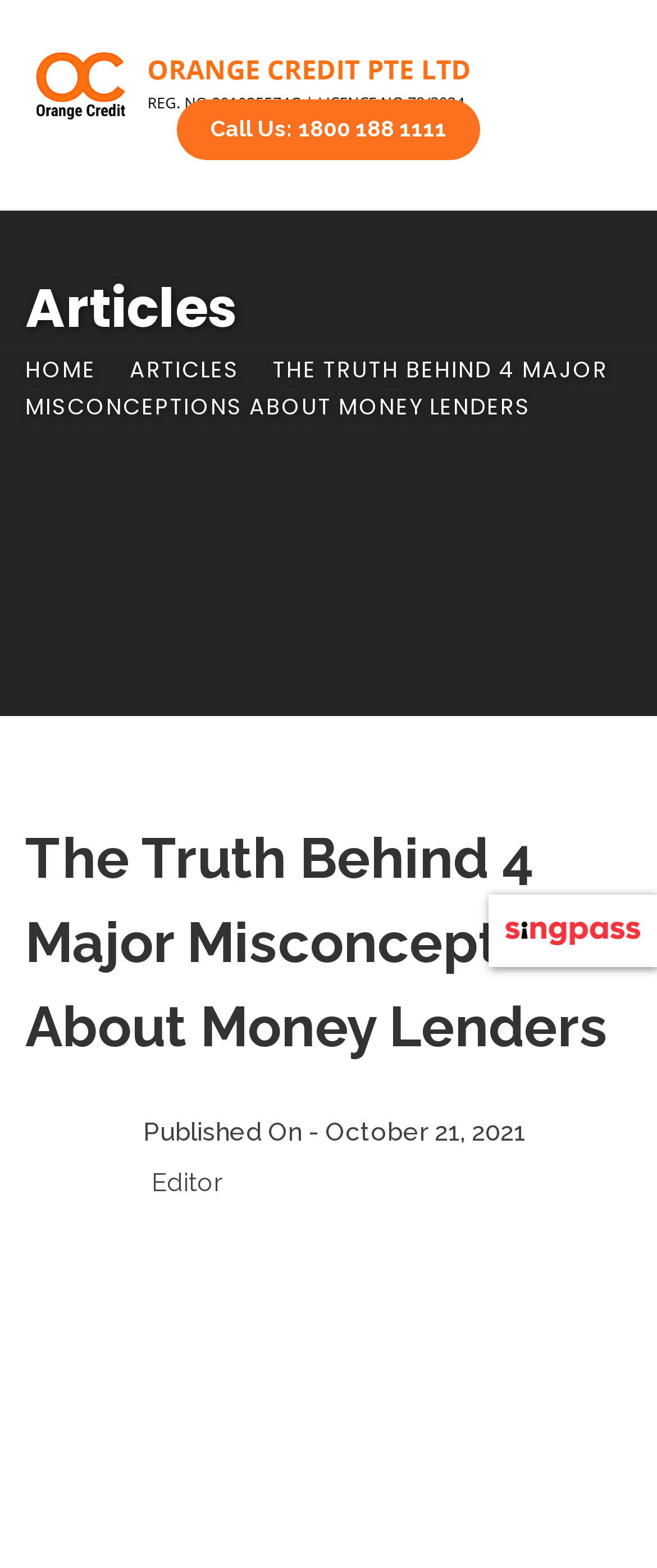Find the bounding box of the web element that fits this description: "Call Us: 1800 188 1111".

[0.269, 0.063, 0.731, 0.102]